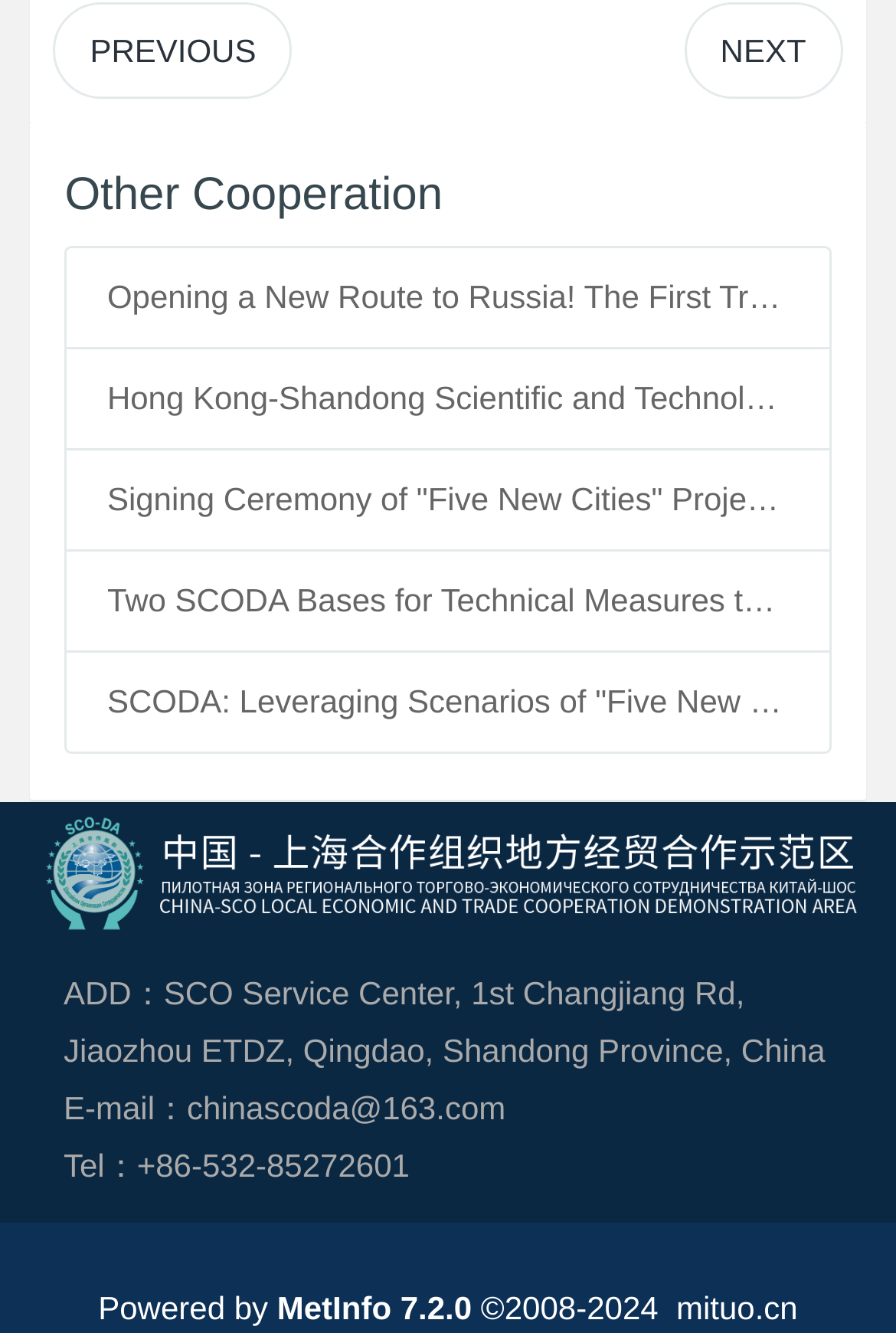What is the email address of SCODA? Refer to the image and provide a one-word or short phrase answer.

chinascoda@163.com